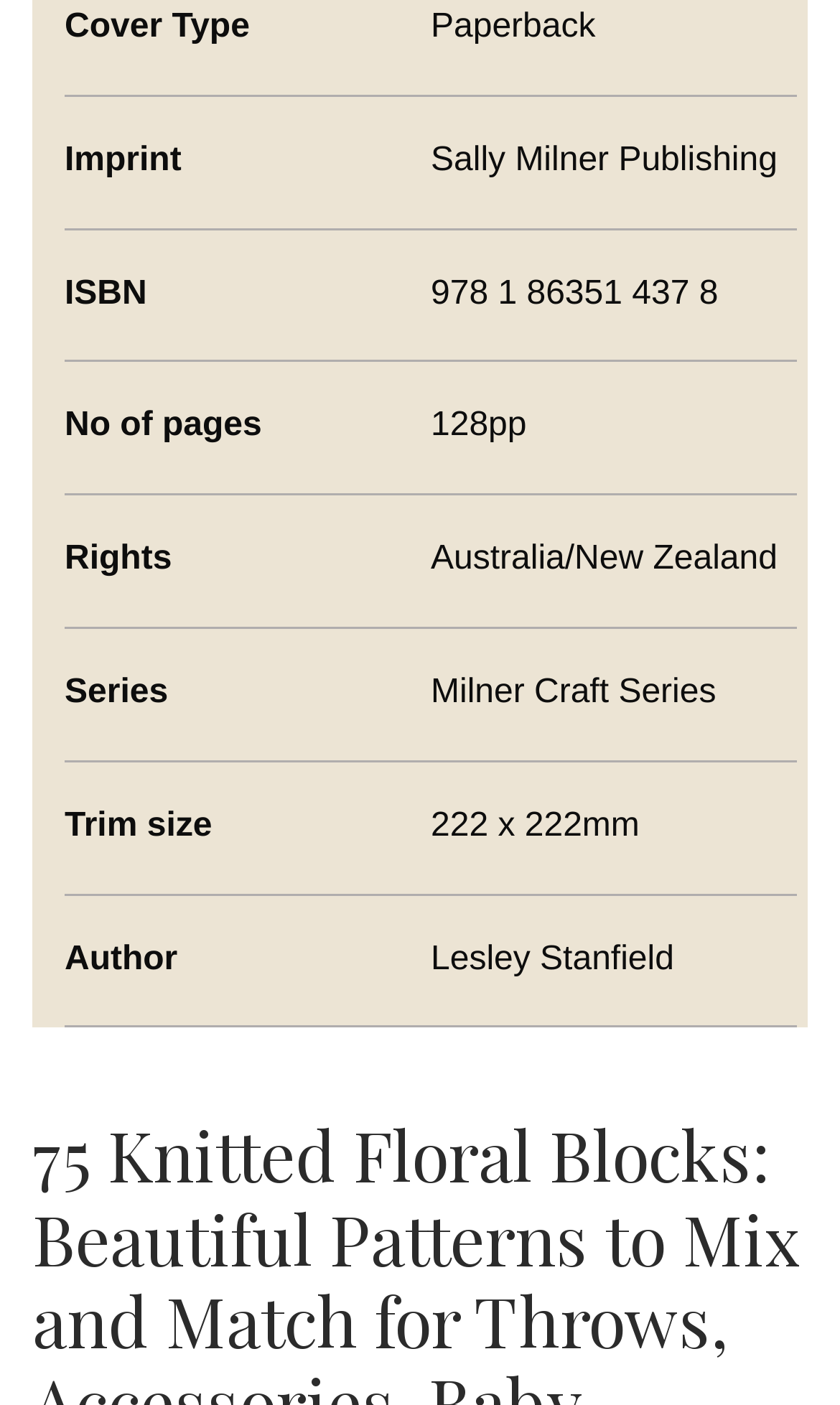What is the ISBN of this book?
We need a detailed and exhaustive answer to the question. Please elaborate.

I found the answer by looking at the gridcell element with the text '978 1 86351 437 8' which is under the rowheader element 'ISBN'.